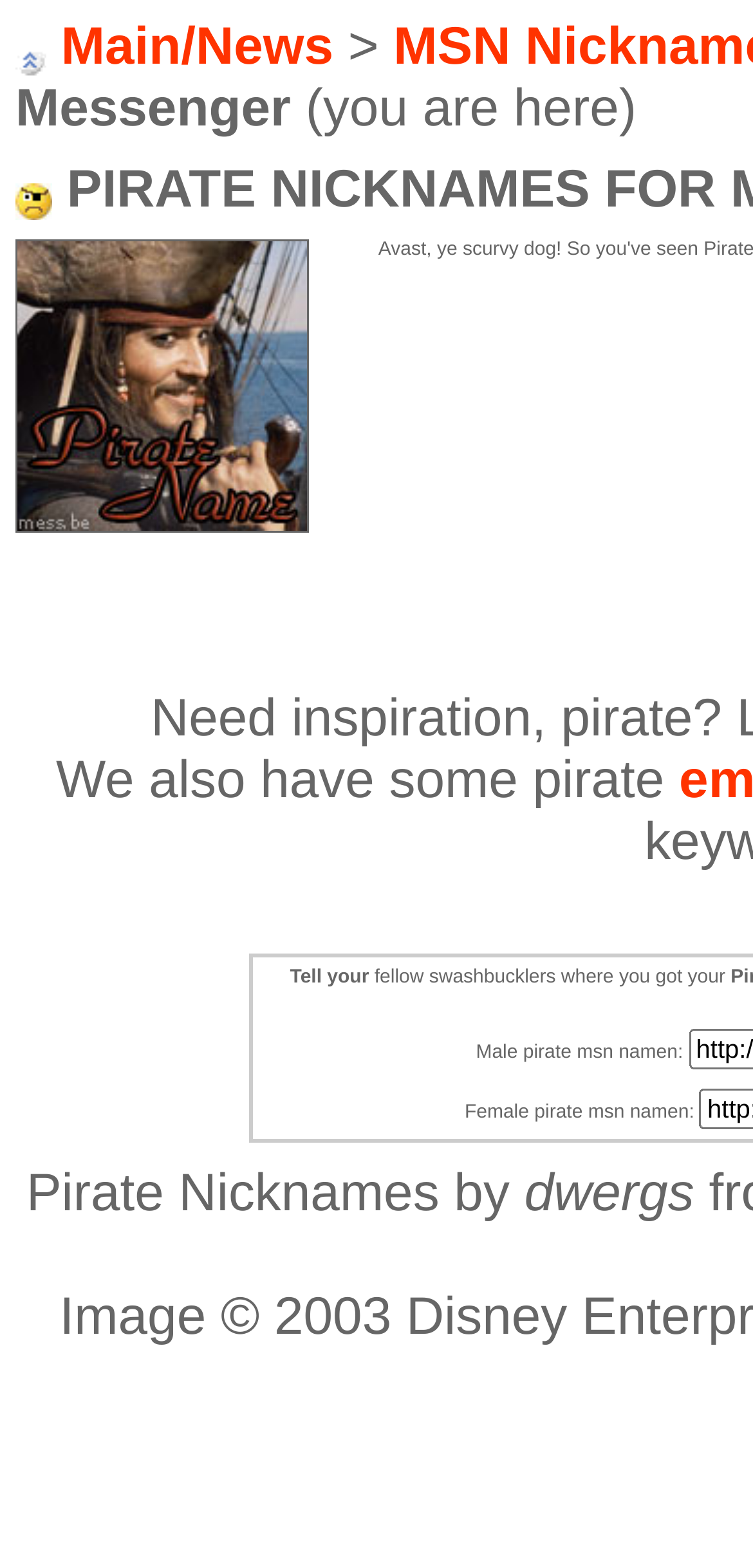Answer the following query concisely with a single word or phrase:
What is below the 'MSN Namen or MSN Names: Male Pirate names' title?

Image 'pirate msn names'